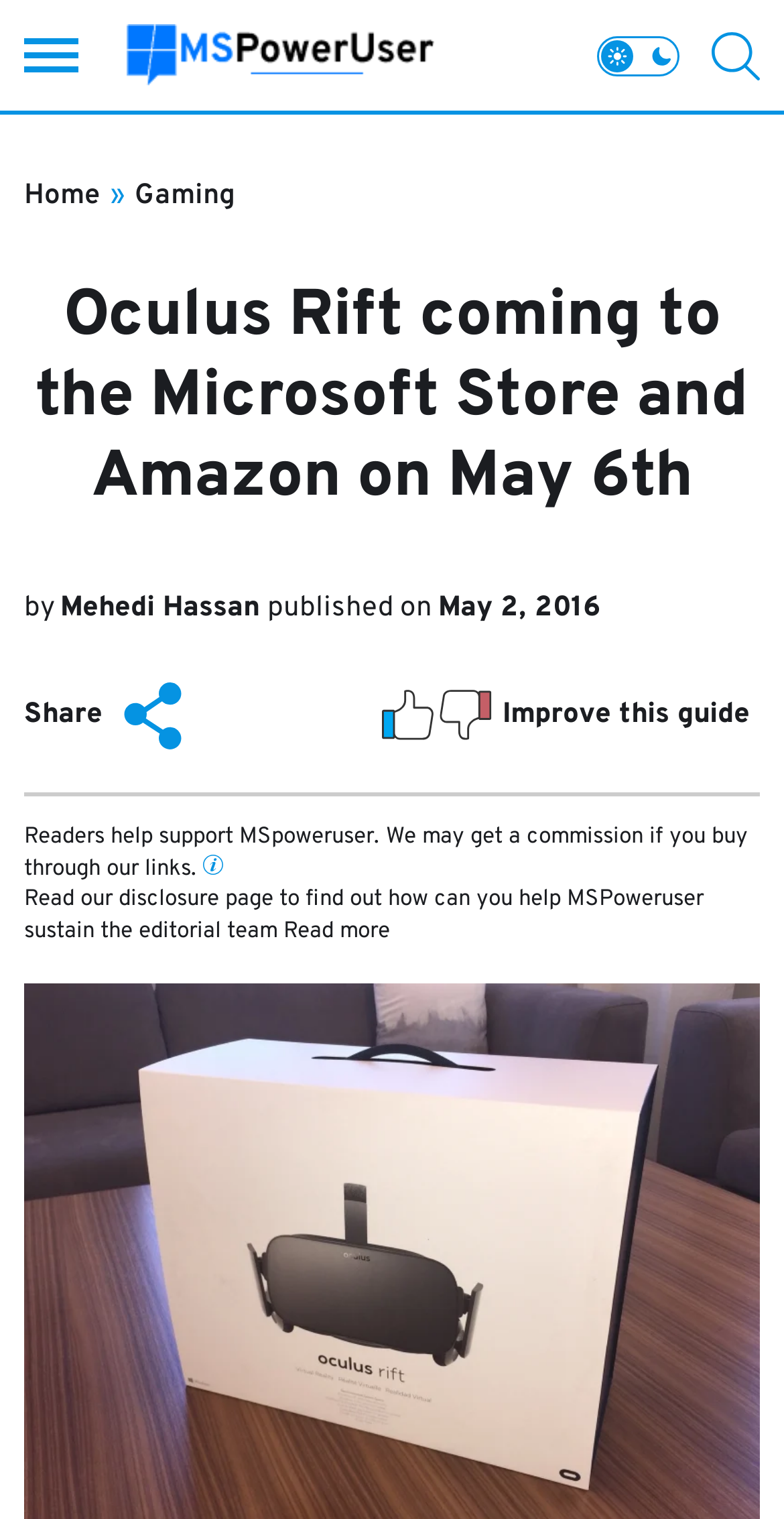Please specify the bounding box coordinates in the format (top-left x, top-left y, bottom-right x, bottom-right y), with all values as floating point numbers between 0 and 1. Identify the bounding box of the UI element described by: Galerie

None